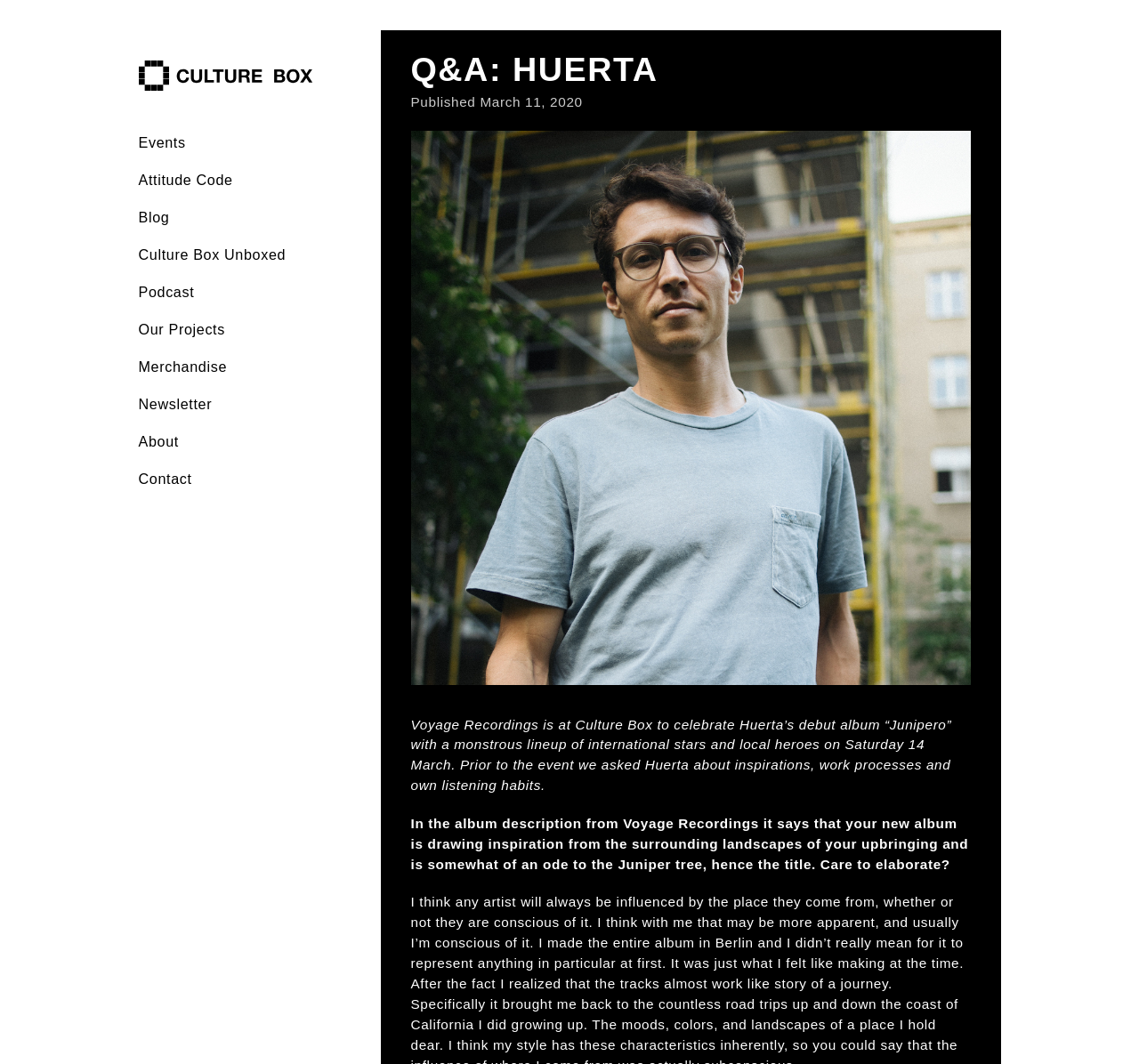Please analyze the image and give a detailed answer to the question:
What is Huerta celebrating at Culture Box?

Based on the webpage content, Huerta is celebrating the debut album 'Junipero' at Culture Box with a monstrous lineup of international stars and local heroes on Saturday 14 March.